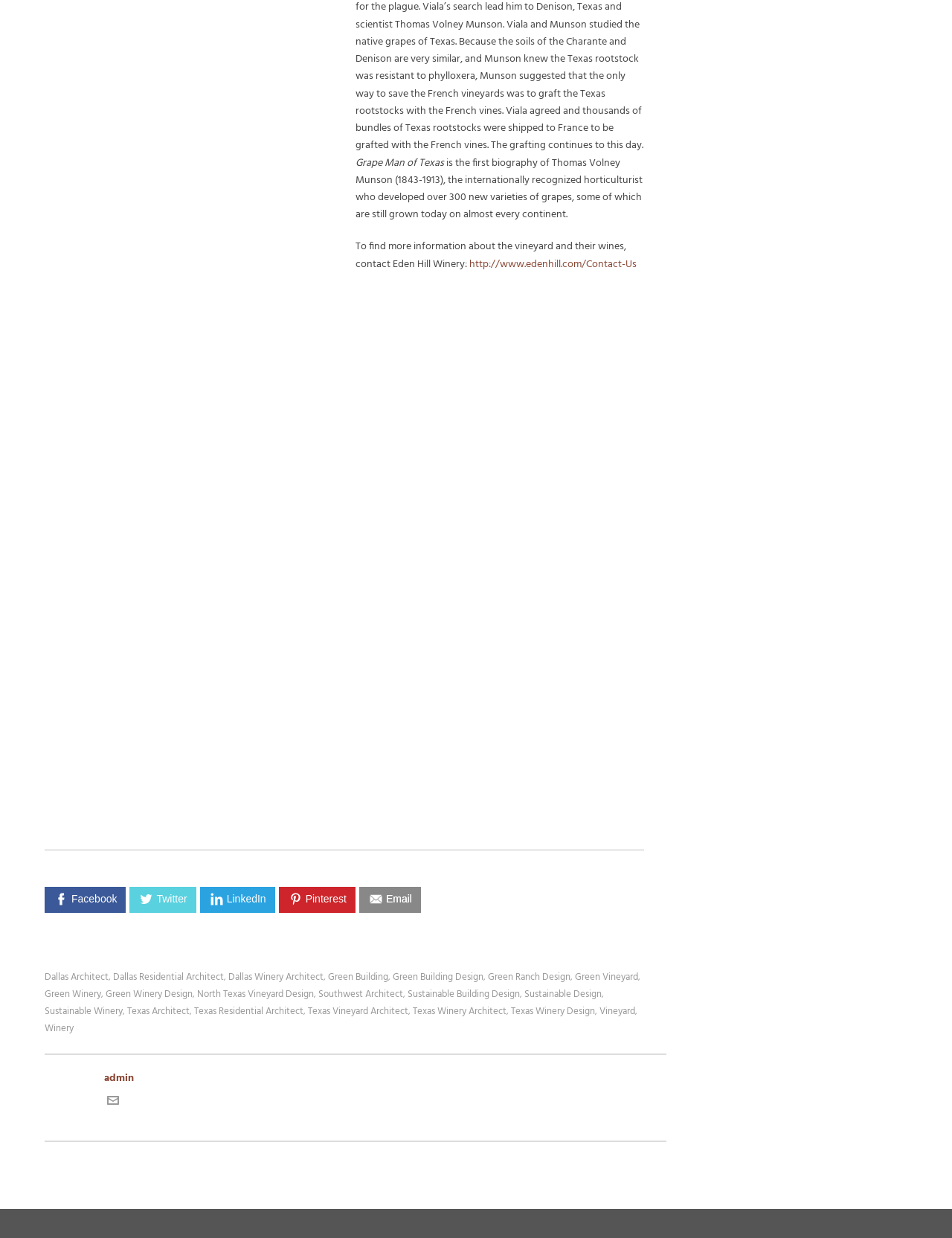Please find the bounding box coordinates (top-left x, top-left y, bottom-right x, bottom-right y) in the screenshot for the UI element described as follows: title="tasting room at texas winery"

[0.05, 0.552, 0.17, 0.644]